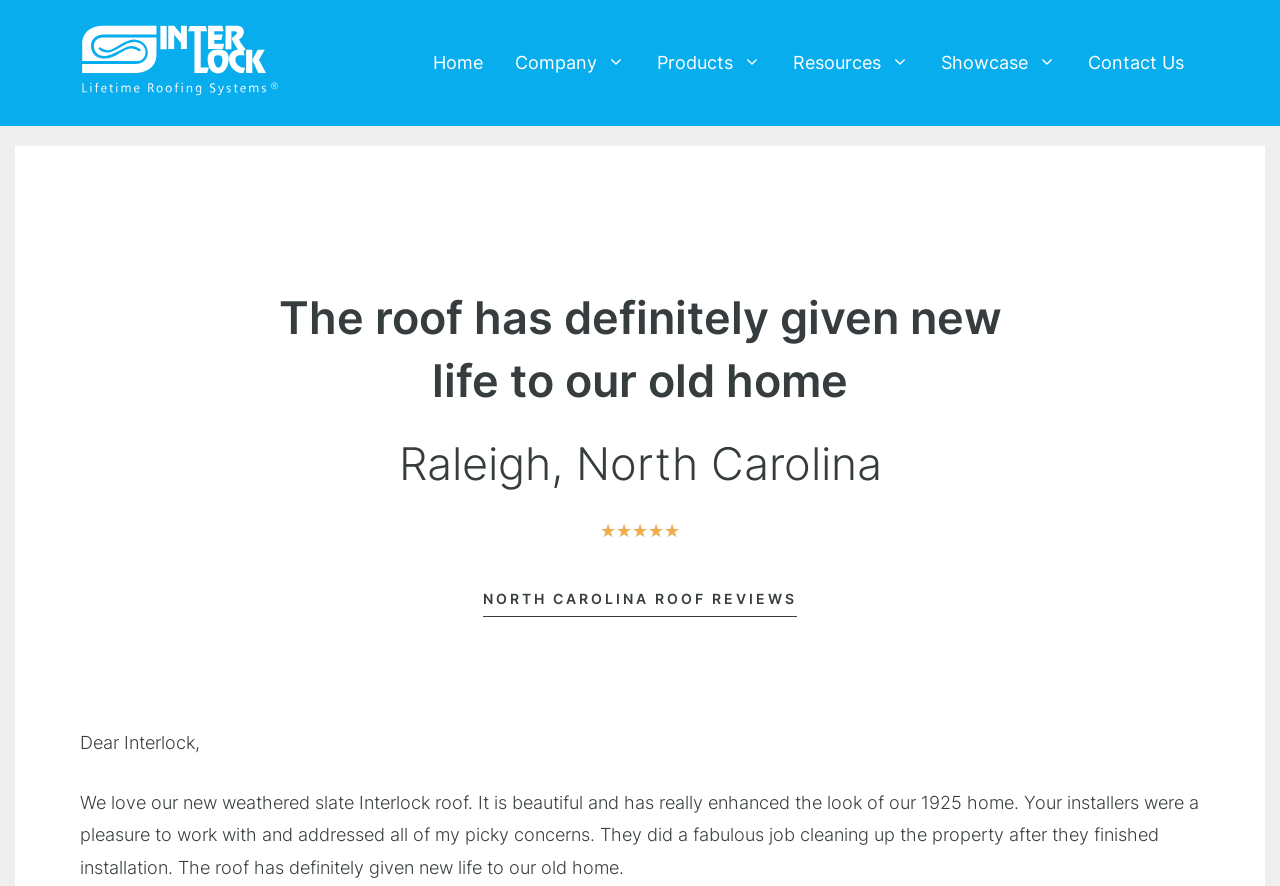Predict the bounding box coordinates of the UI element that matches this description: "Explore other suites". The coordinates should be in the format [left, top, right, bottom] with each value between 0 and 1.

None